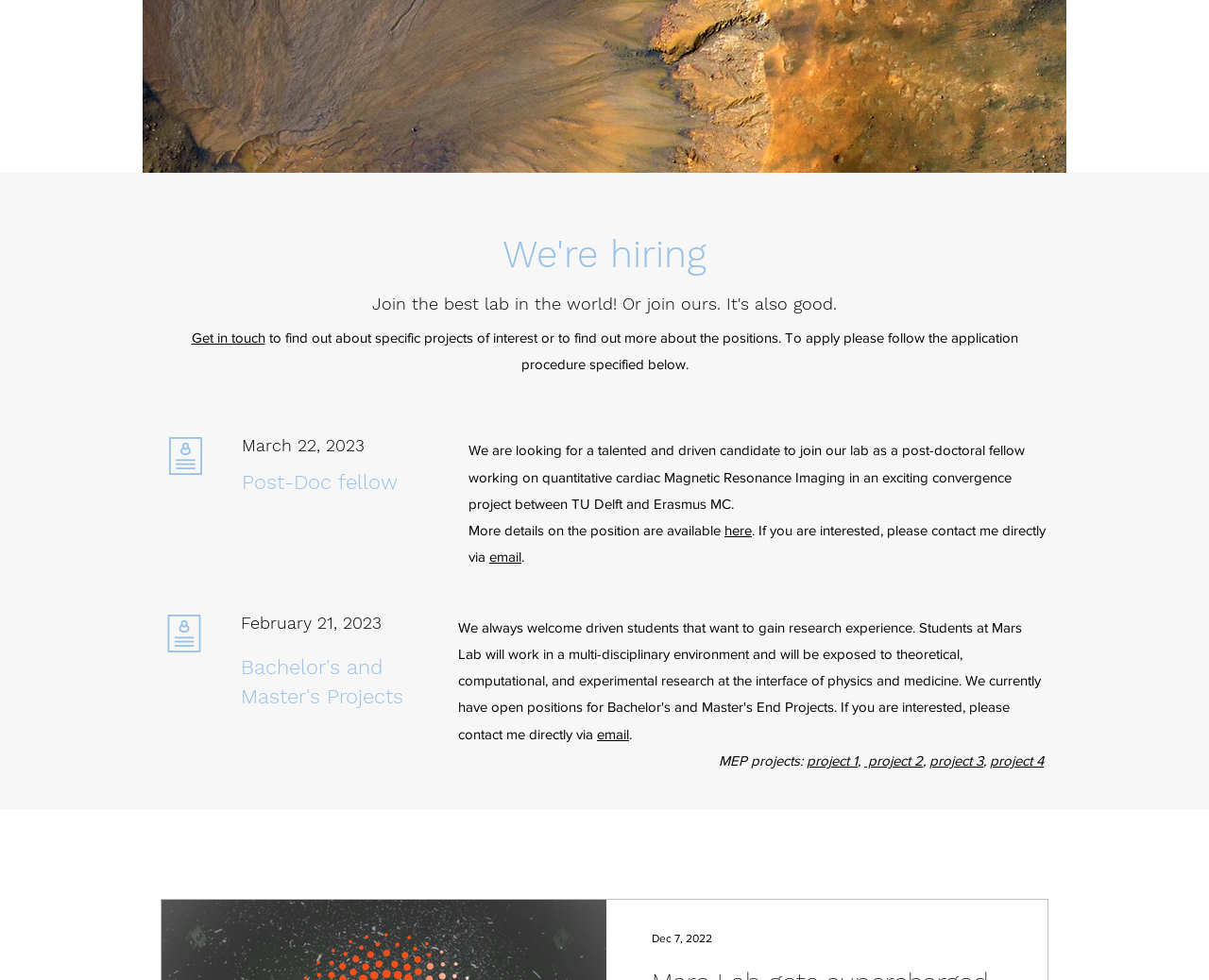Provide the bounding box coordinates for the UI element that is described as: "Get in touch".

[0.158, 0.336, 0.219, 0.353]